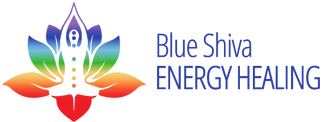Explain in detail what you see in the image.

The image features a visually striking logo for "Blue Shiva Energy Healing." The design incorporates a multi-colored lotus flower, symbolizing purity, spiritual awakening, and the potential for healing. The lotus petals are rendered in various colors—blue, green, yellow, orange, and red—representing the balance and flow of energy. Above the petals, a subtle silhouette of a figure aligns vertically along the center, possibly indicating a connection to wellness and holistic healing practices. The text "Blue Shiva" is prominently displayed above, with "ENERGY HEALING" positioned below, emphasizing the focus on energy work and spiritual practices. This logo encapsulates the essence of healing and connection to self, resonating with the themes presented in the surrounding content related to self-exploration and meditation.